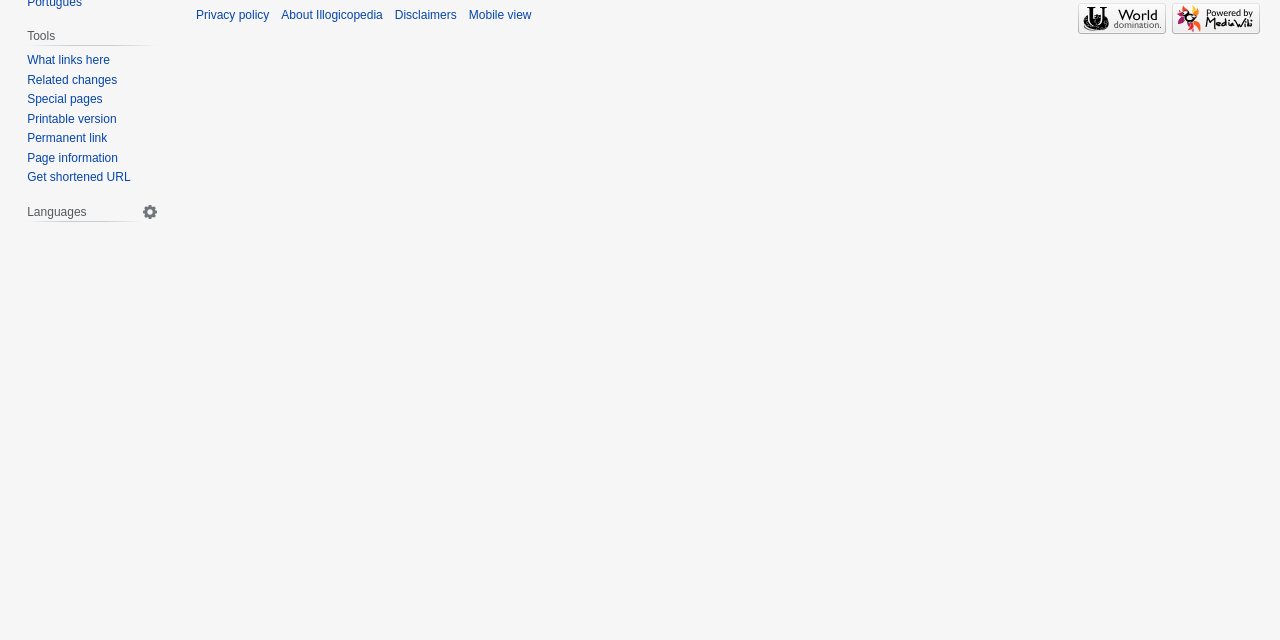Find the bounding box coordinates for the HTML element described in this sentence: "Get shortened URL". Provide the coordinates as four float numbers between 0 and 1, in the format [left, top, right, bottom].

[0.021, 0.266, 0.102, 0.288]